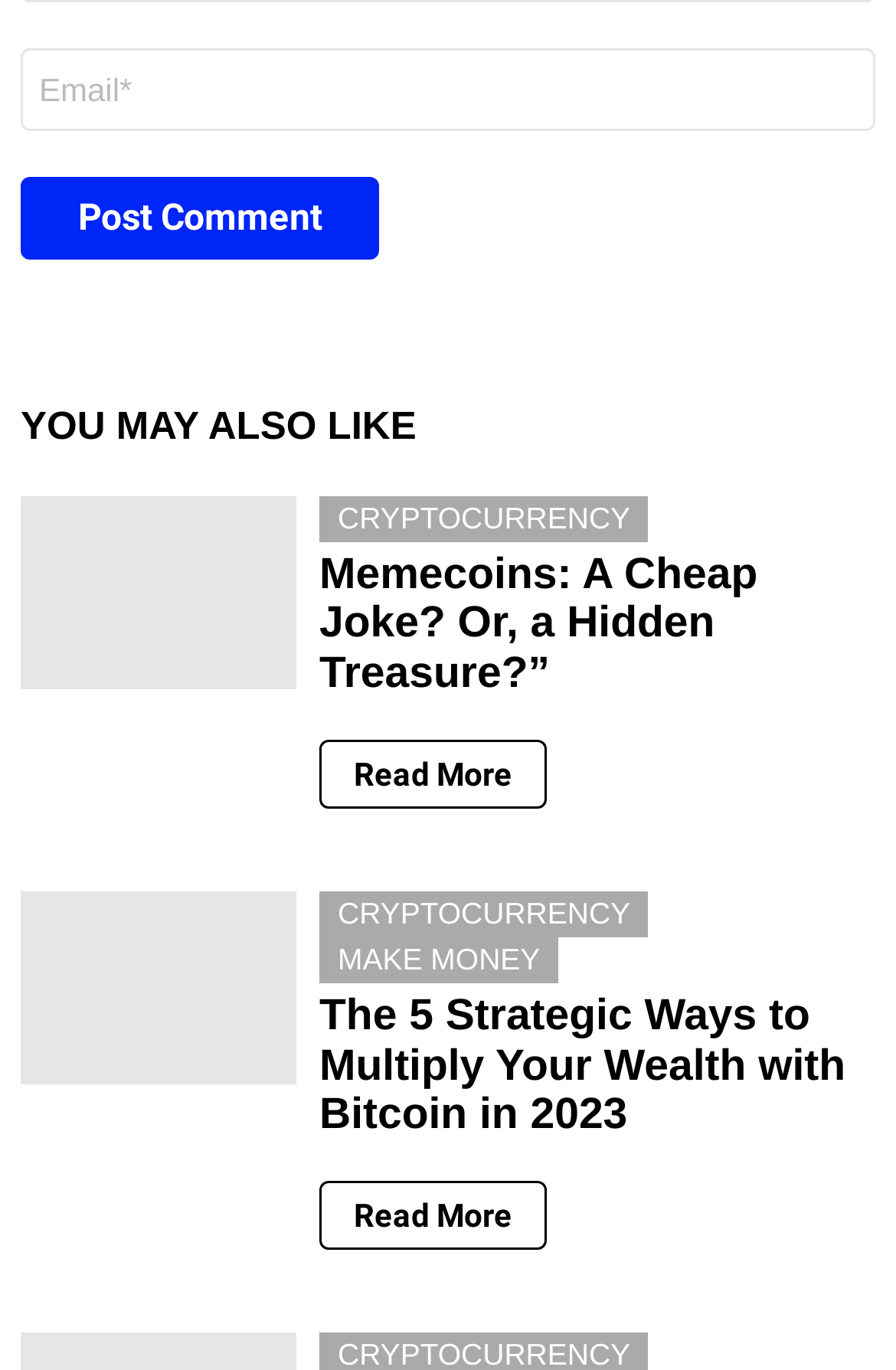For the given element description Cryptocurrency, determine the bounding box coordinates of the UI element. The coordinates should follow the format (top-left x, top-left y, bottom-right x, bottom-right y) and be within the range of 0 to 1.

[0.356, 0.651, 0.724, 0.684]